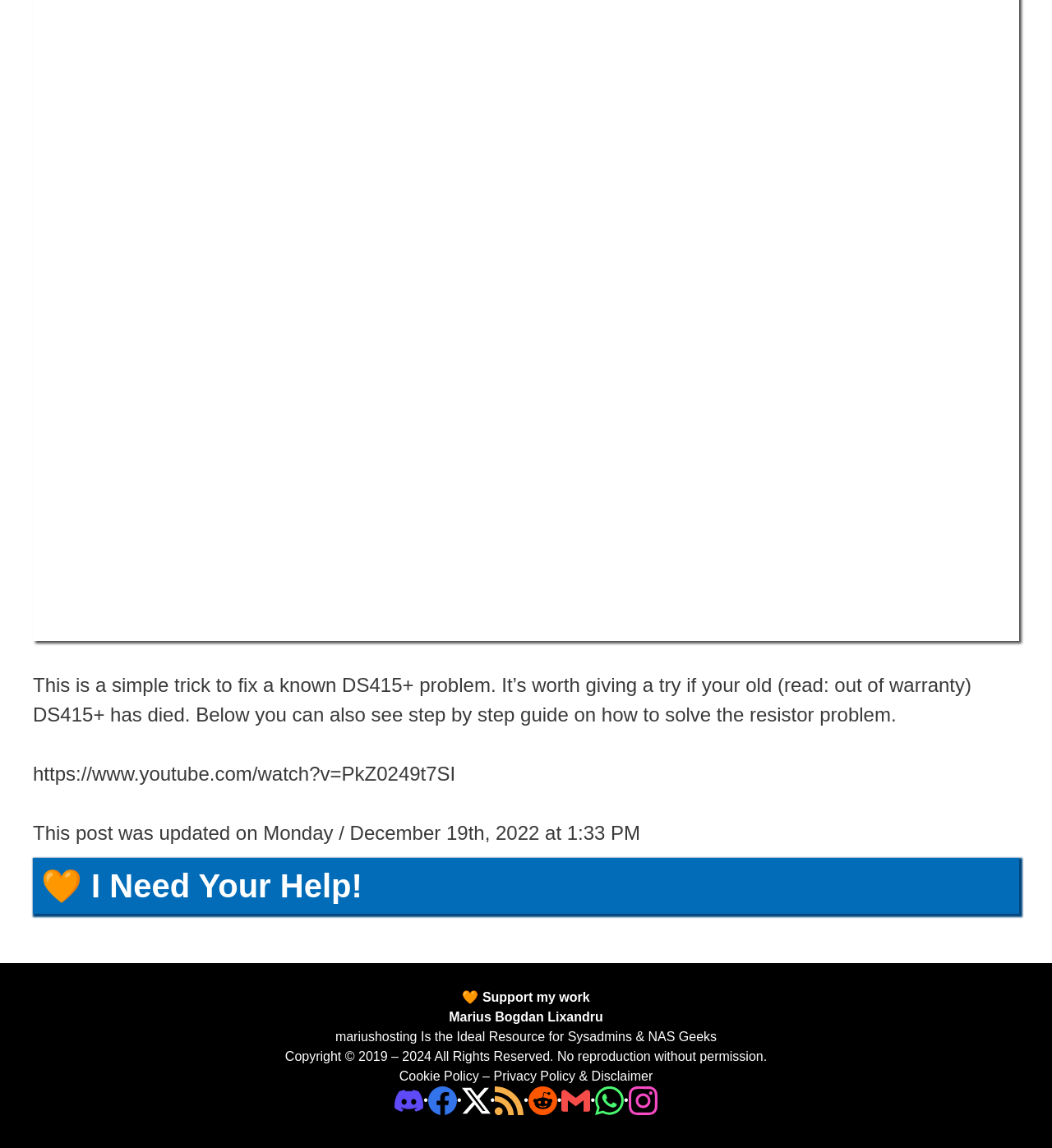What is the topic of the main article?
Look at the image and respond with a single word or a short phrase.

DS415+ problem